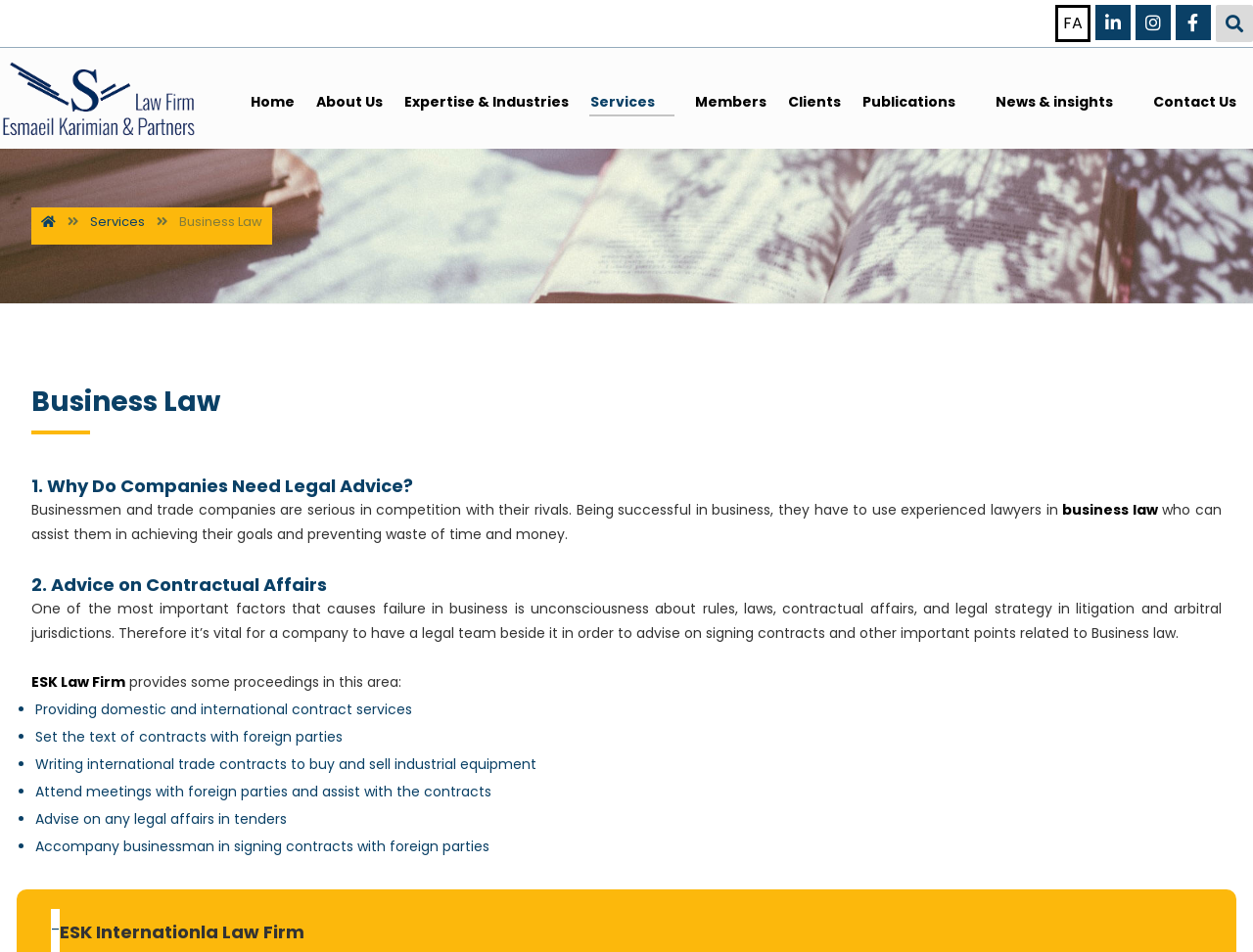Locate and provide the bounding box coordinates for the HTML element that matches this description: "Cookie policy".

None